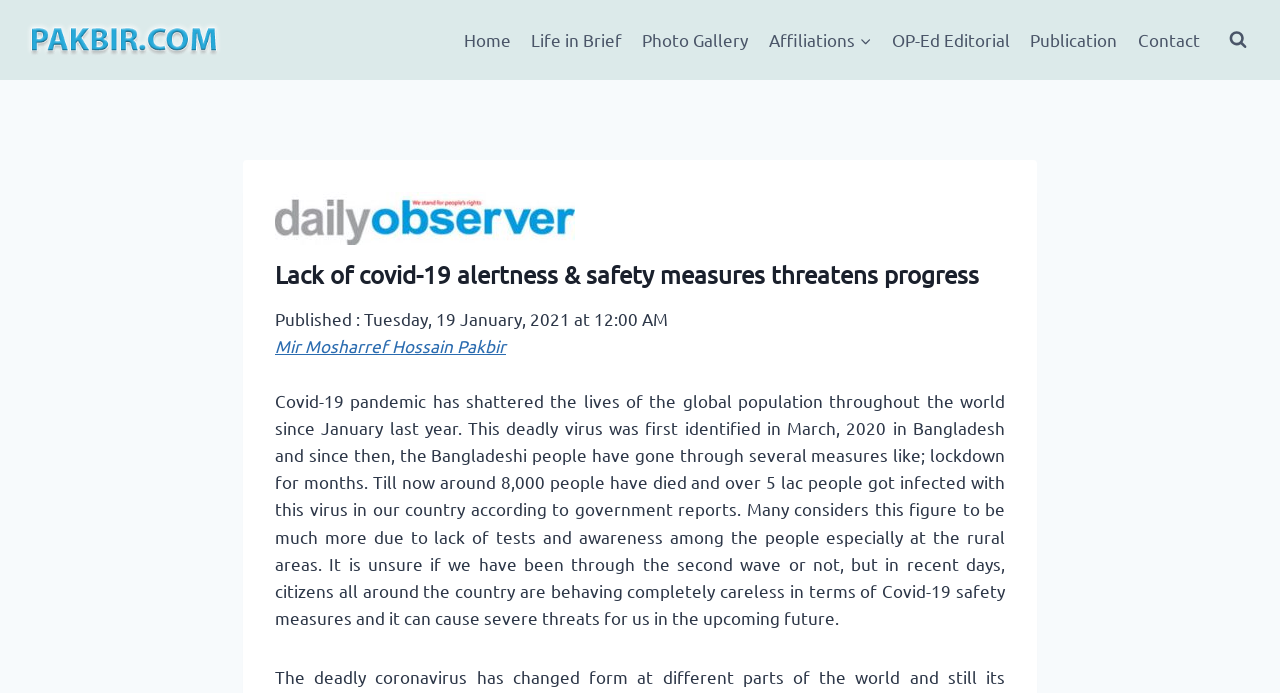Locate the bounding box of the user interface element based on this description: "Life in Brief".

[0.407, 0.023, 0.494, 0.092]